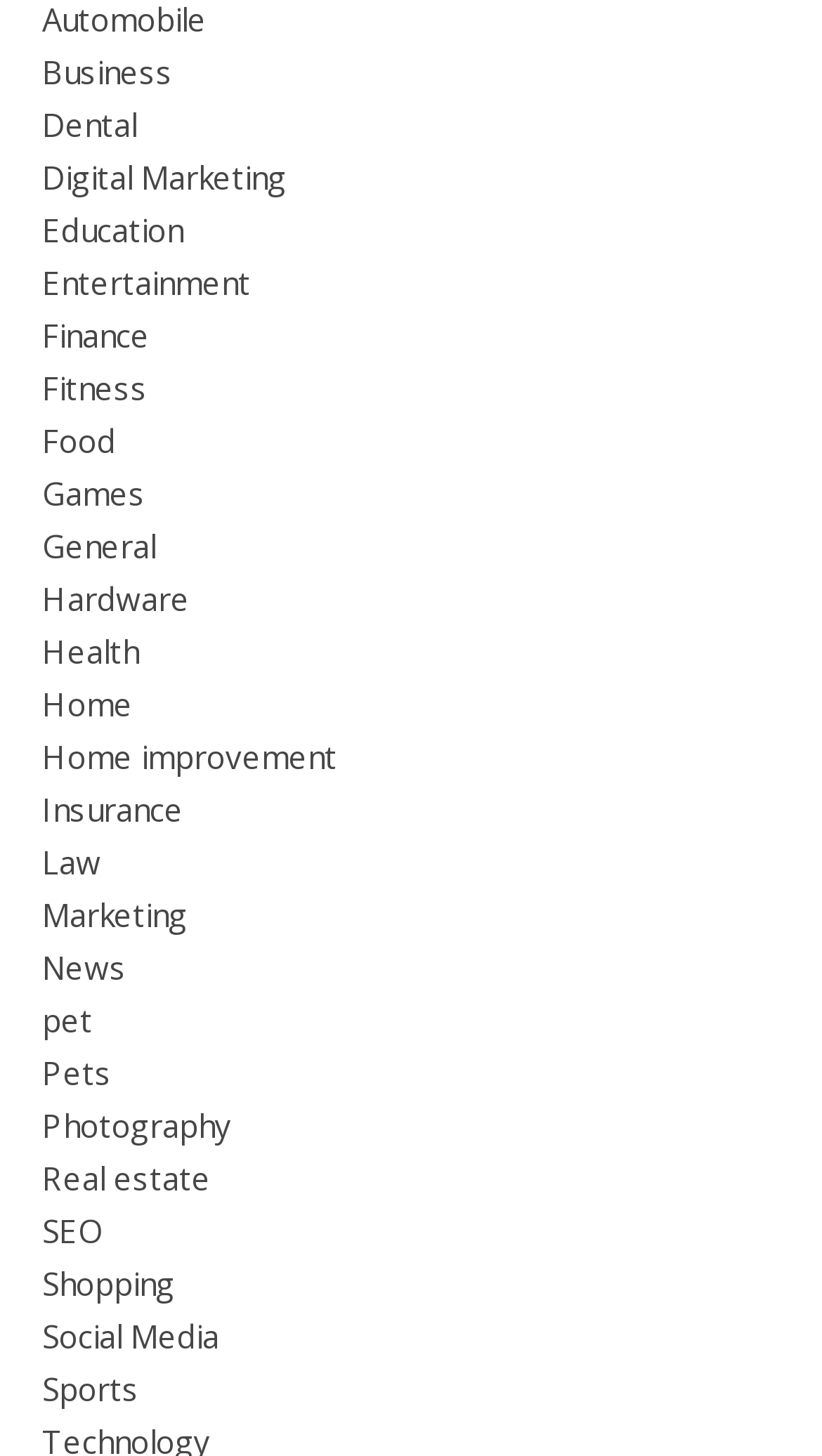Please find the bounding box coordinates (top-left x, top-left y, bottom-right x, bottom-right y) in the screenshot for the UI element described as follows: SEO

[0.051, 0.831, 0.126, 0.86]